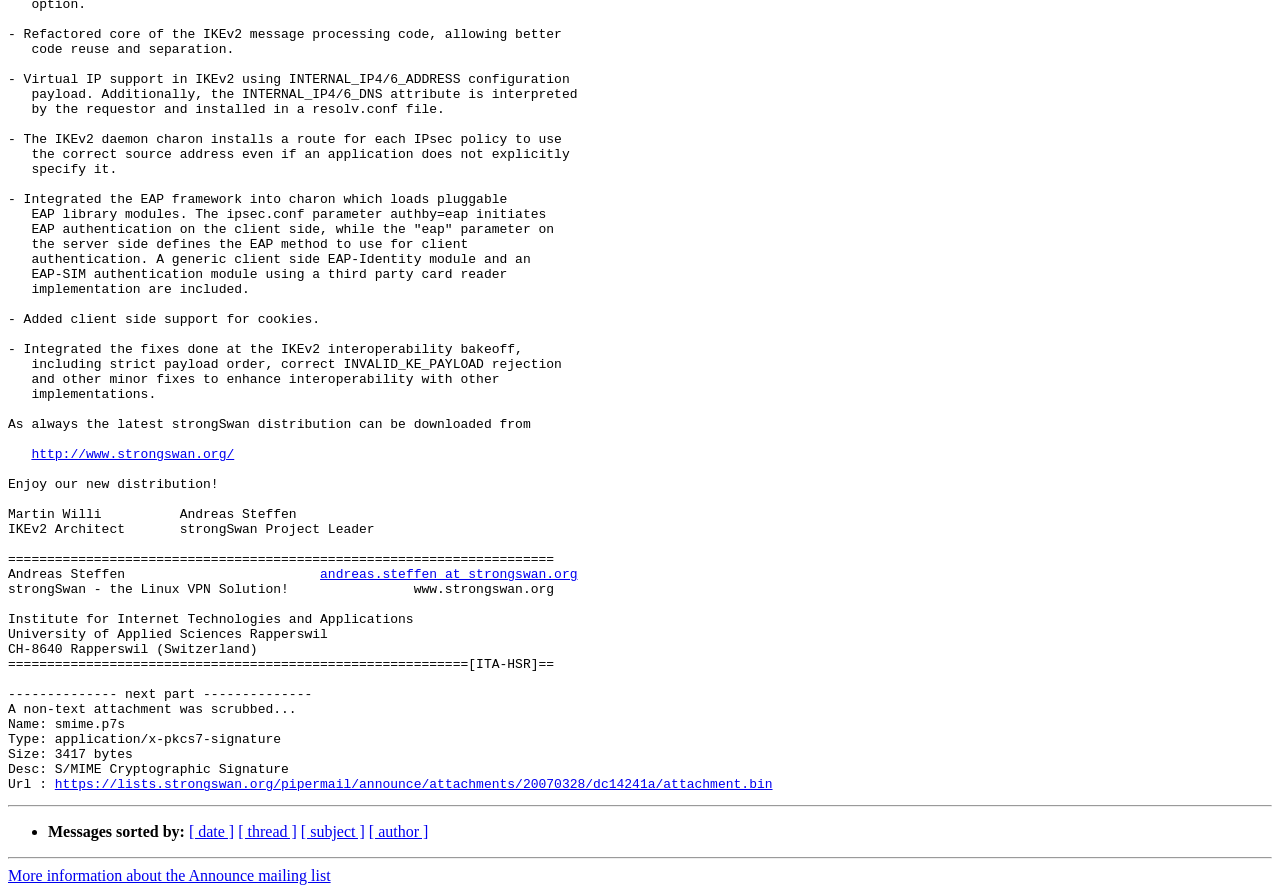Specify the bounding box coordinates of the element's region that should be clicked to achieve the following instruction: "View attachment". The bounding box coordinates consist of four float numbers between 0 and 1, in the format [left, top, right, bottom].

[0.043, 0.871, 0.604, 0.887]